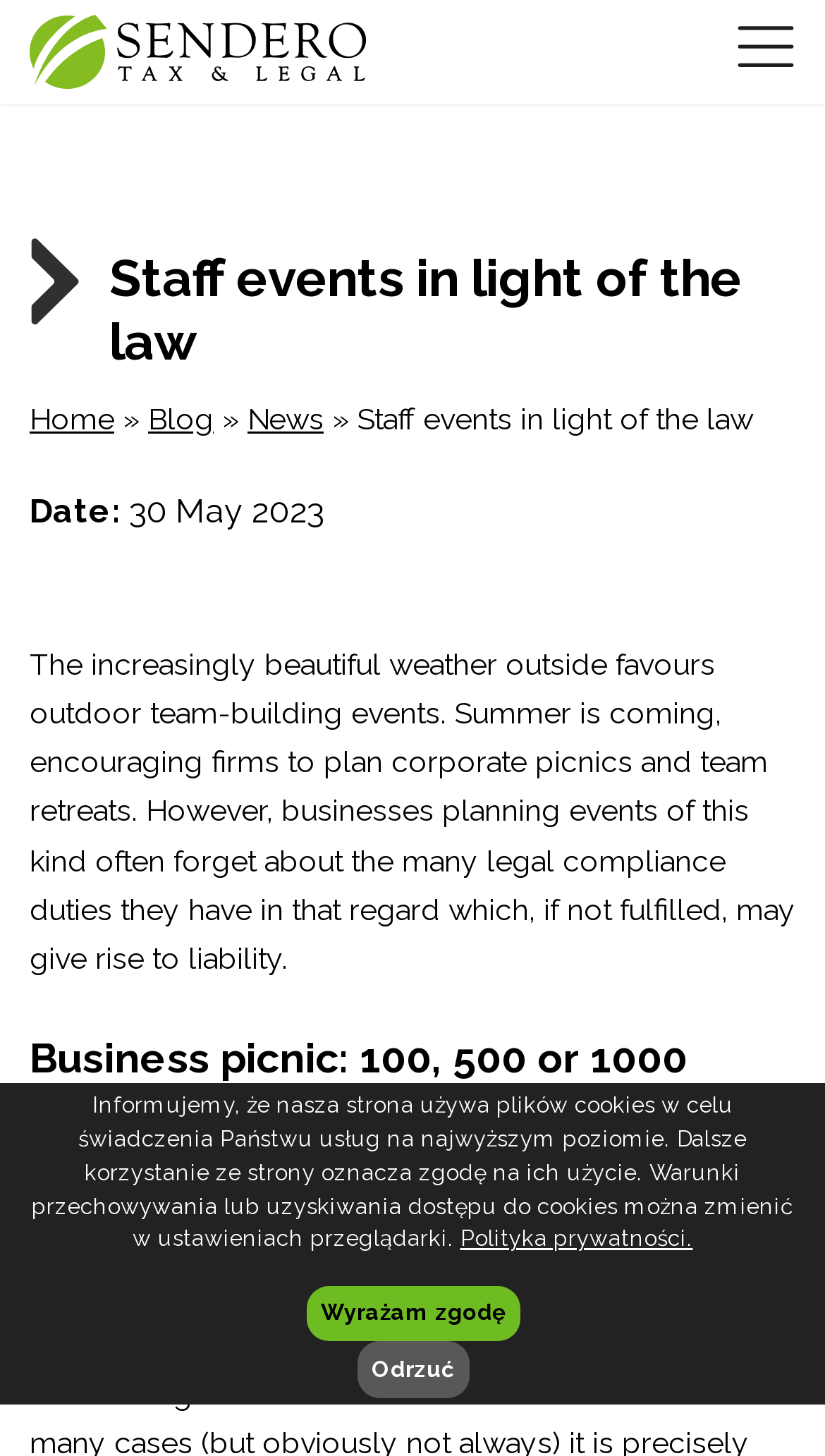Please locate the bounding box coordinates of the element that should be clicked to achieve the given instruction: "Open the menu".

[0.856, 0.0, 1.0, 0.071]